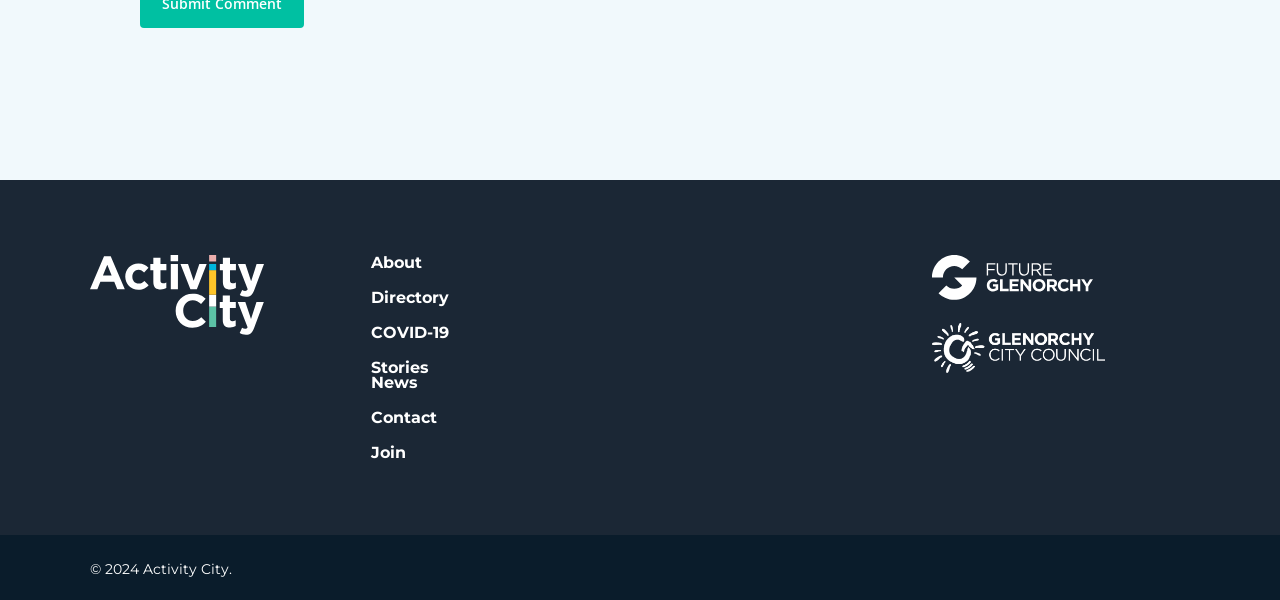Refer to the image and provide a thorough answer to this question:
How many images are there on the webpage?

There are 3 images on the webpage, which are the 'Activity City Logo', 'Future Glenorchy', and 'GCC' images.